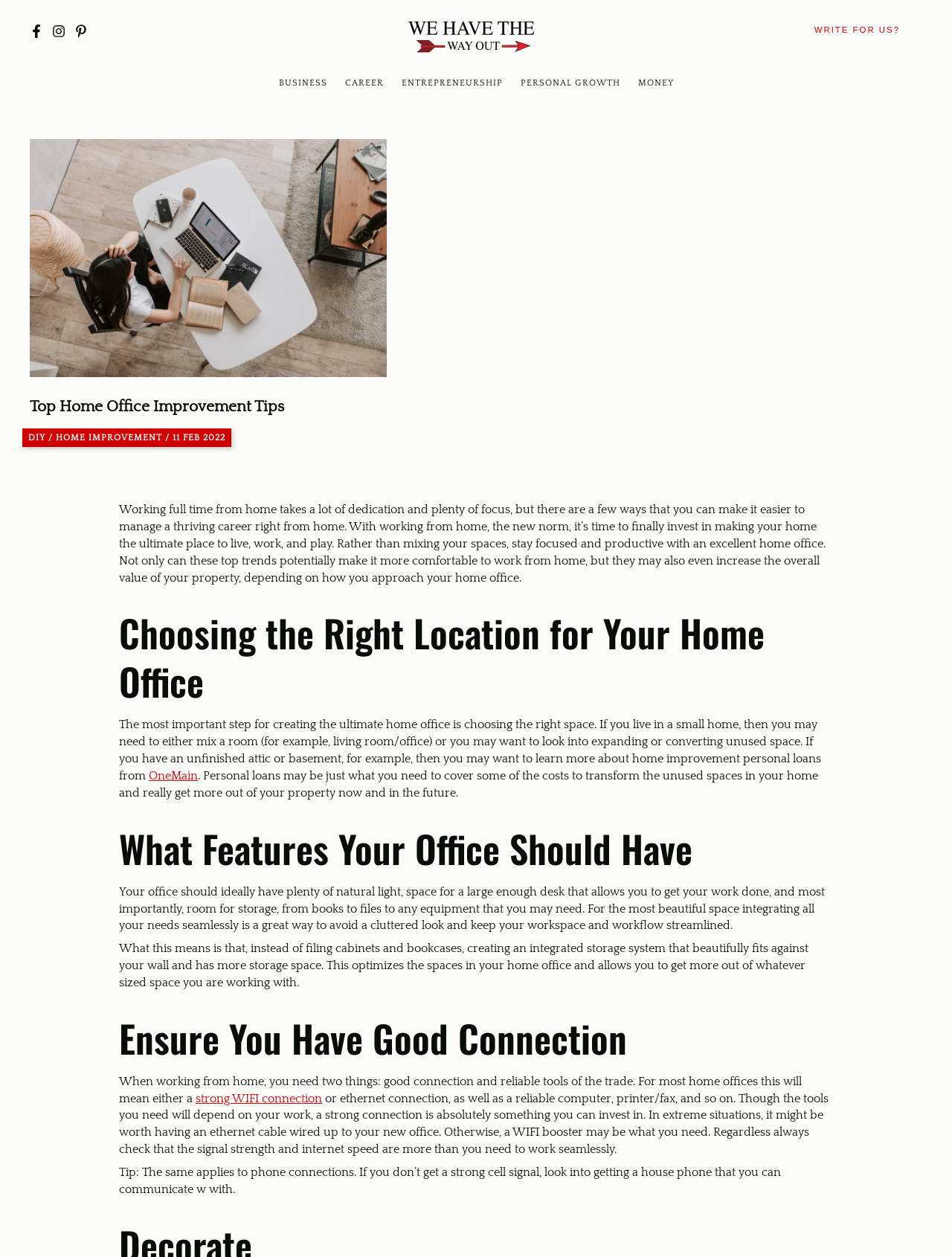How many social media links are available?
Answer the question with a single word or phrase, referring to the image.

3